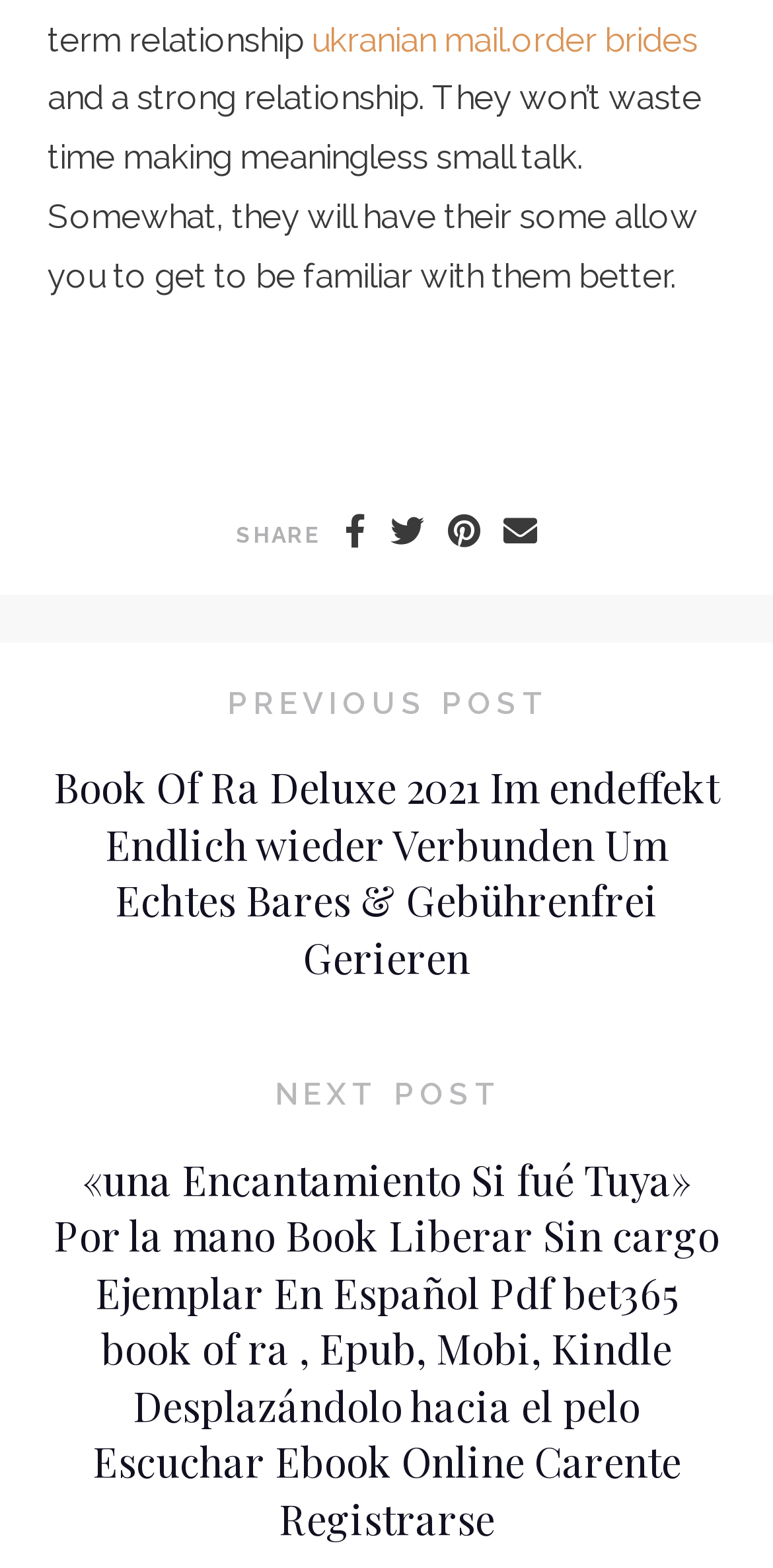Locate the bounding box coordinates of the element to click to perform the following action: 'Go to the next post'. The coordinates should be given as four float values between 0 and 1, in the form of [left, top, right, bottom].

[0.062, 0.69, 0.944, 0.709]